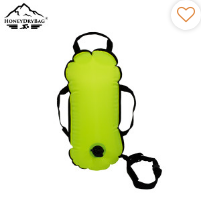Describe every detail you can see in the image.

This image showcases the "Tri-handle 18L Open Water Nylon Tow Float Swim Buoy with Three Webbing Handles," a bright yellow buoy designed for swimming safety during open water activities. The buoy features a streamlined shape and is equipped with three sturdy webbing handles for easy towing and handling in the water. It is ideal for swimmers looking to increase visibility while swimming, making it a perfect companion for both recreational and competitive swimmers. The brand, HoneyDryBag, is recognized for its high-quality aquatic safety products.